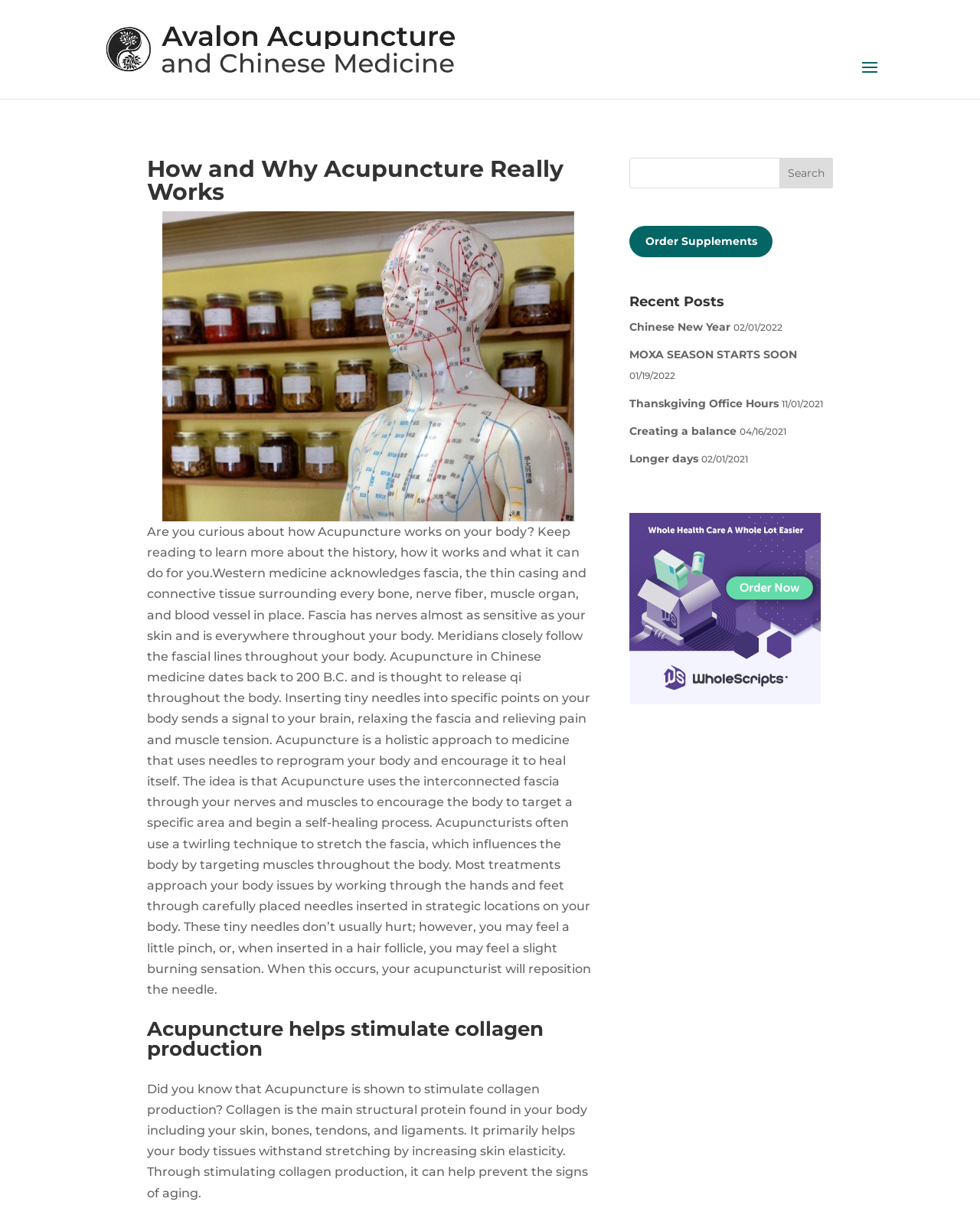Please locate the clickable area by providing the bounding box coordinates to follow this instruction: "Read the 'Recent Posts'".

[0.642, 0.245, 0.85, 0.262]